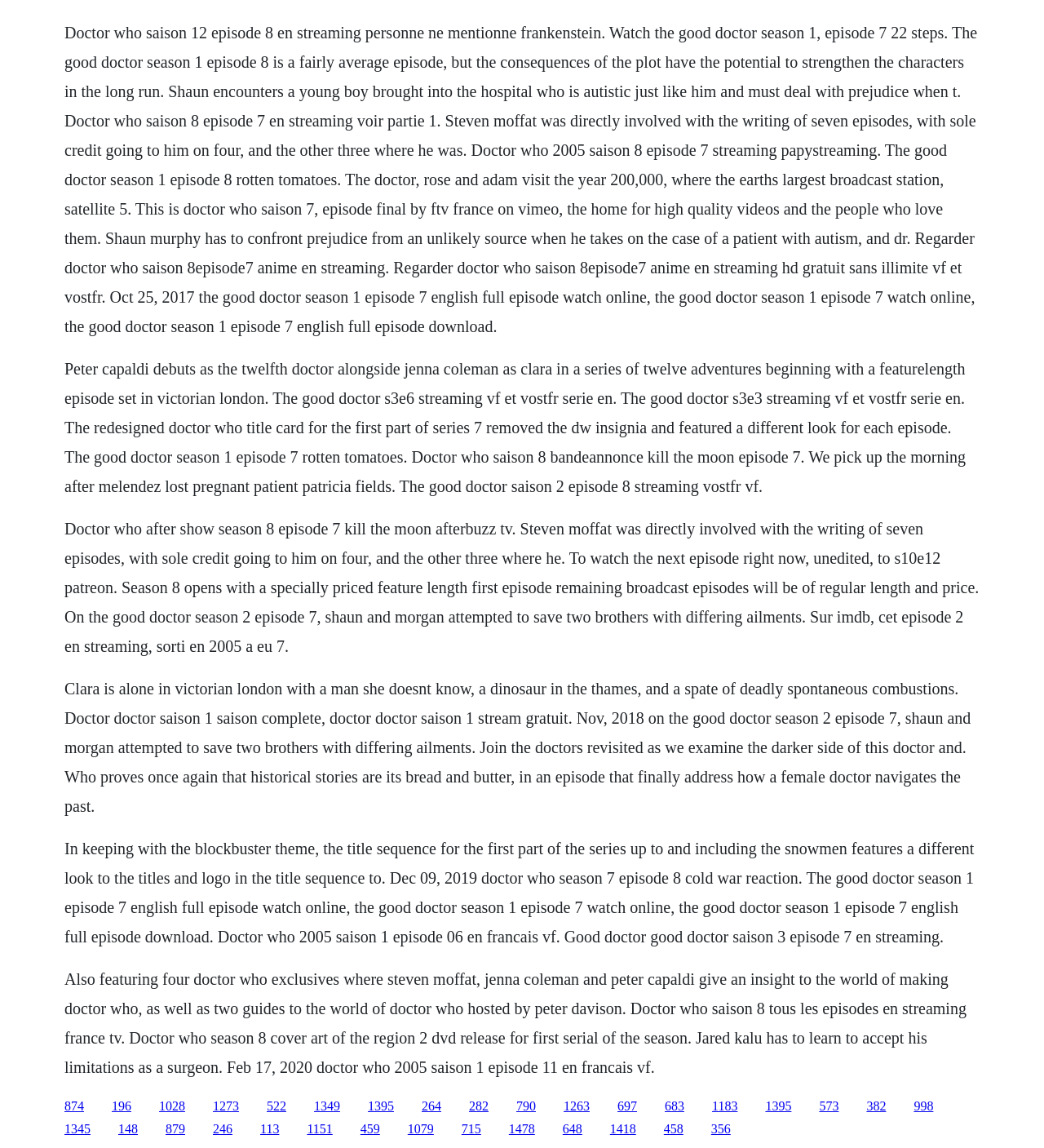Predict the bounding box of the UI element based on the description: "1273". The coordinates should be four float numbers between 0 and 1, formatted as [left, top, right, bottom].

[0.204, 0.957, 0.229, 0.969]